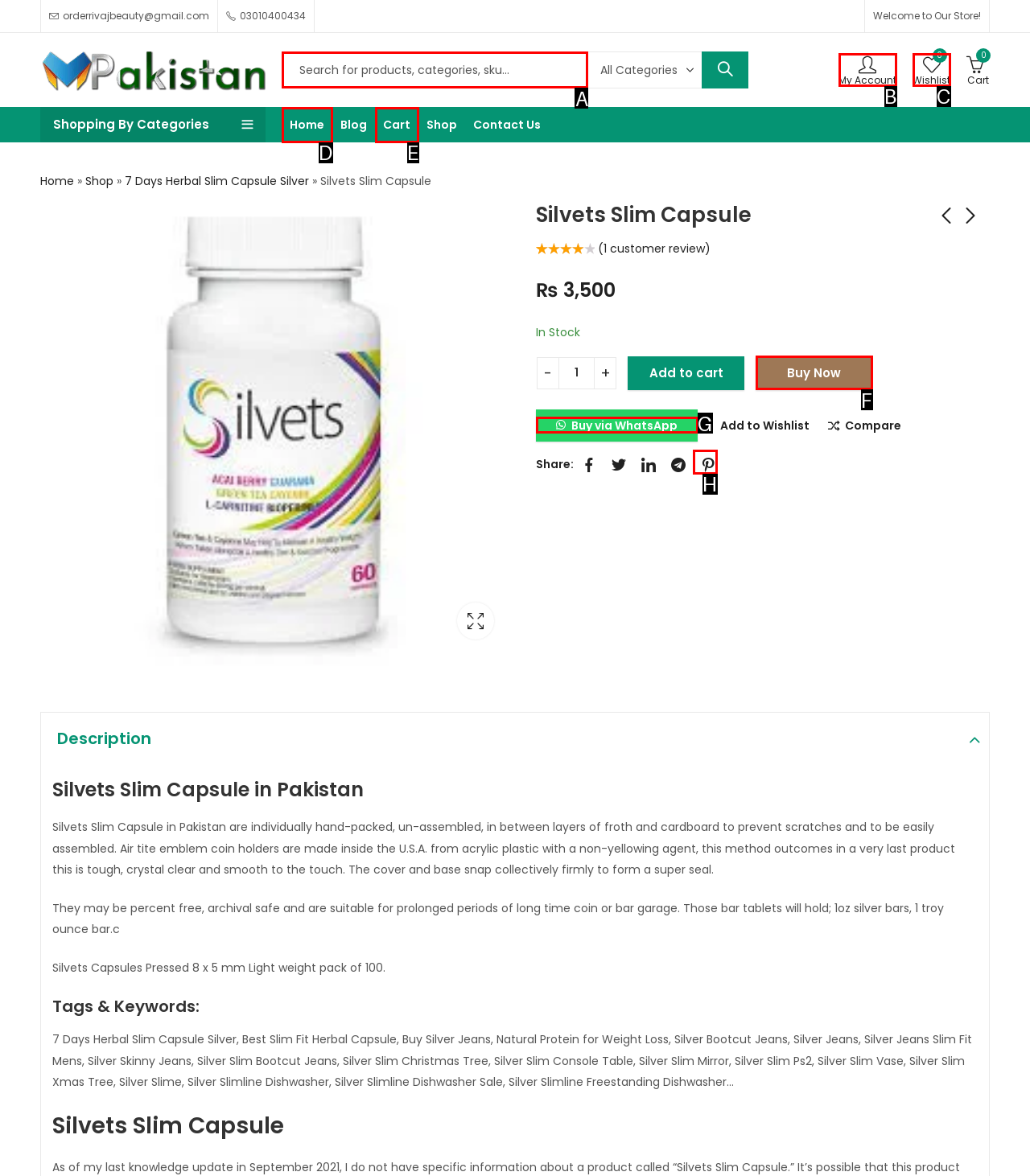Which UI element's letter should be clicked to achieve the task: Search for products
Provide the letter of the correct choice directly.

A